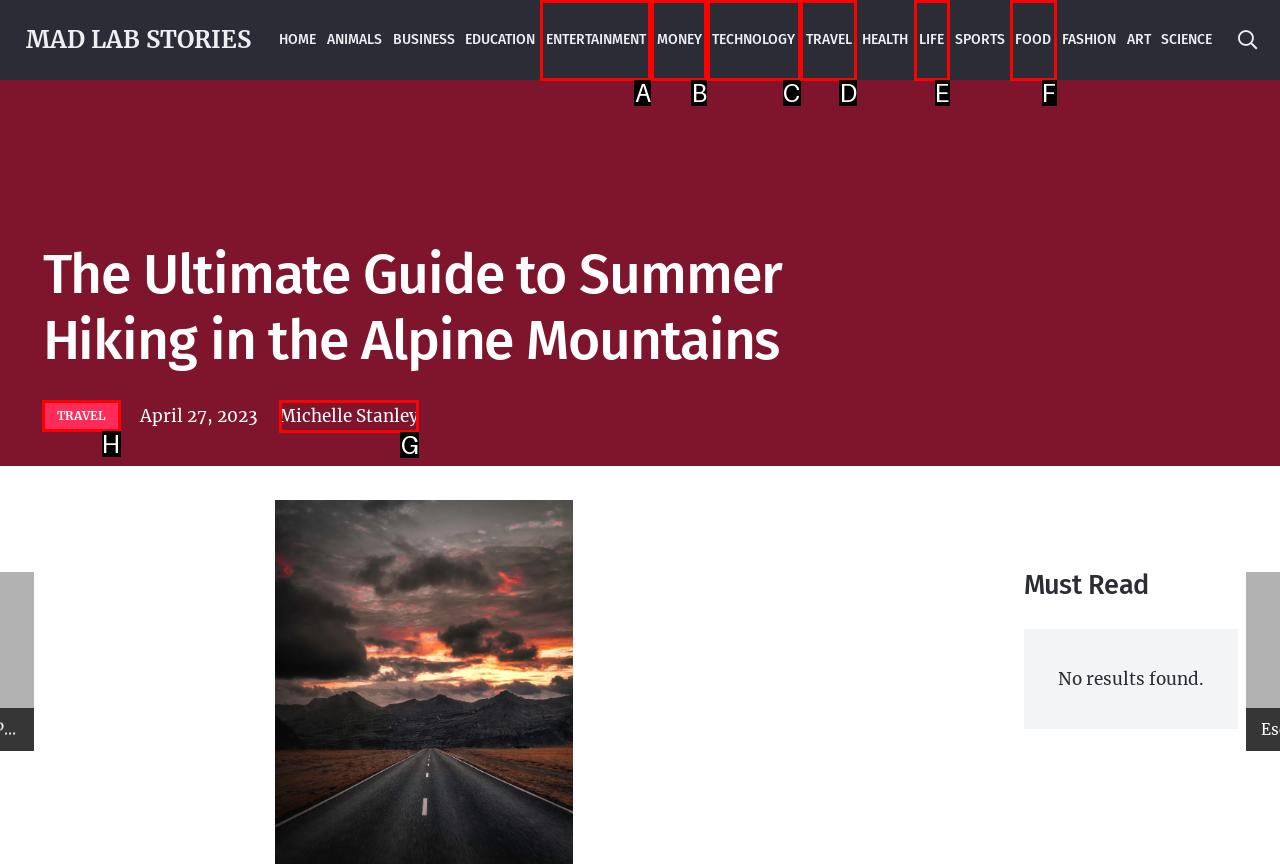Identify the HTML element that should be clicked to accomplish the task: check the author of the article
Provide the option's letter from the given choices.

G